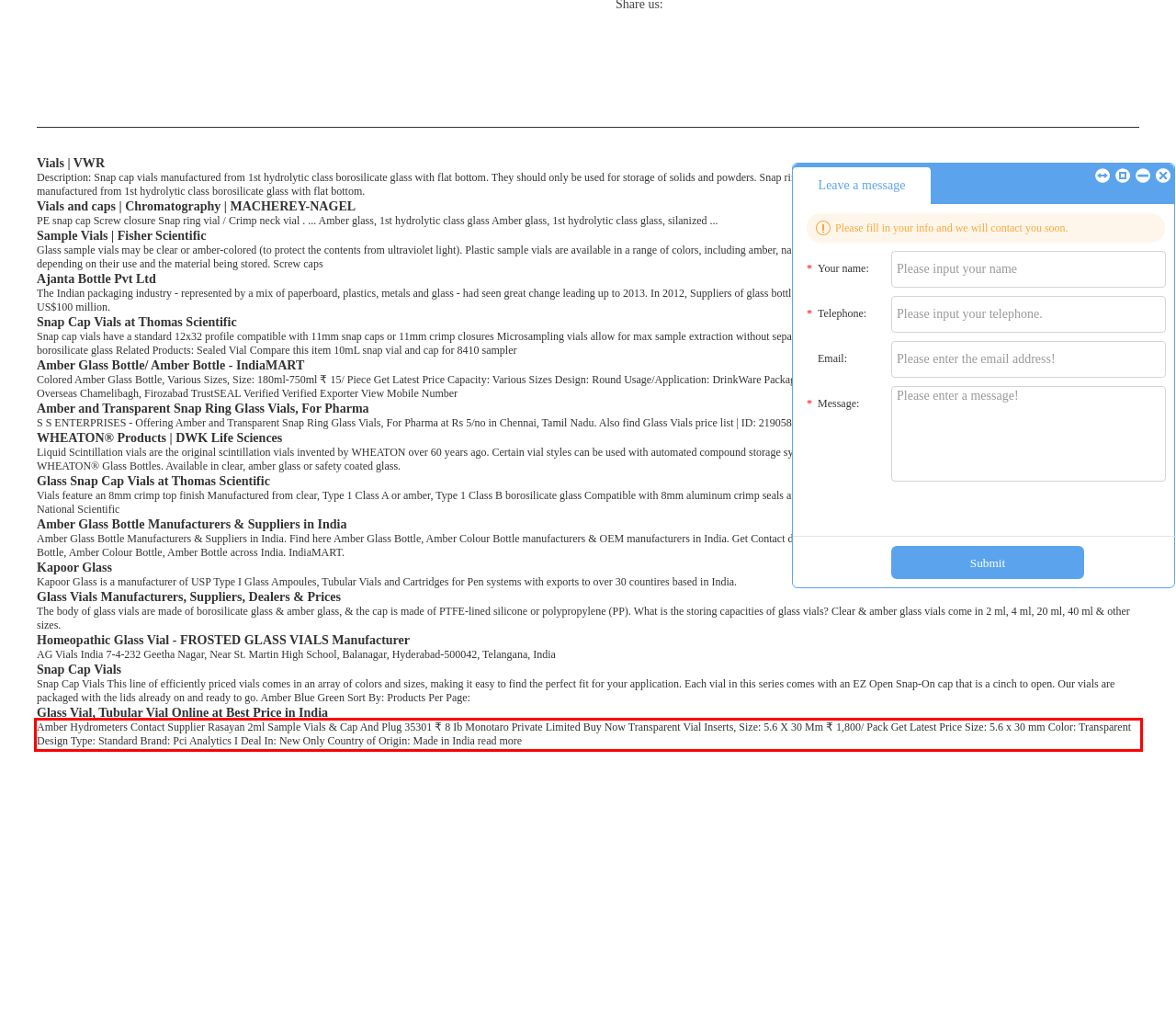Please examine the screenshot of the webpage and read the text present within the red rectangle bounding box.

Amber Hydrometers Contact Supplier Rasayan 2ml Sample Vials & Cap And Plug 35301 ₹ 8 Ib Monotaro Private Limited Buy Now Transparent Vial Inserts, Size: 5.6 X 30 Mm ₹ 1,800/ Pack Get Latest Price Size: 5.6 x 30 mm Color: Transparent Design Type: Standard Brand: Pci Analytics I Deal In: New Only Country of Origin: Made in India read more